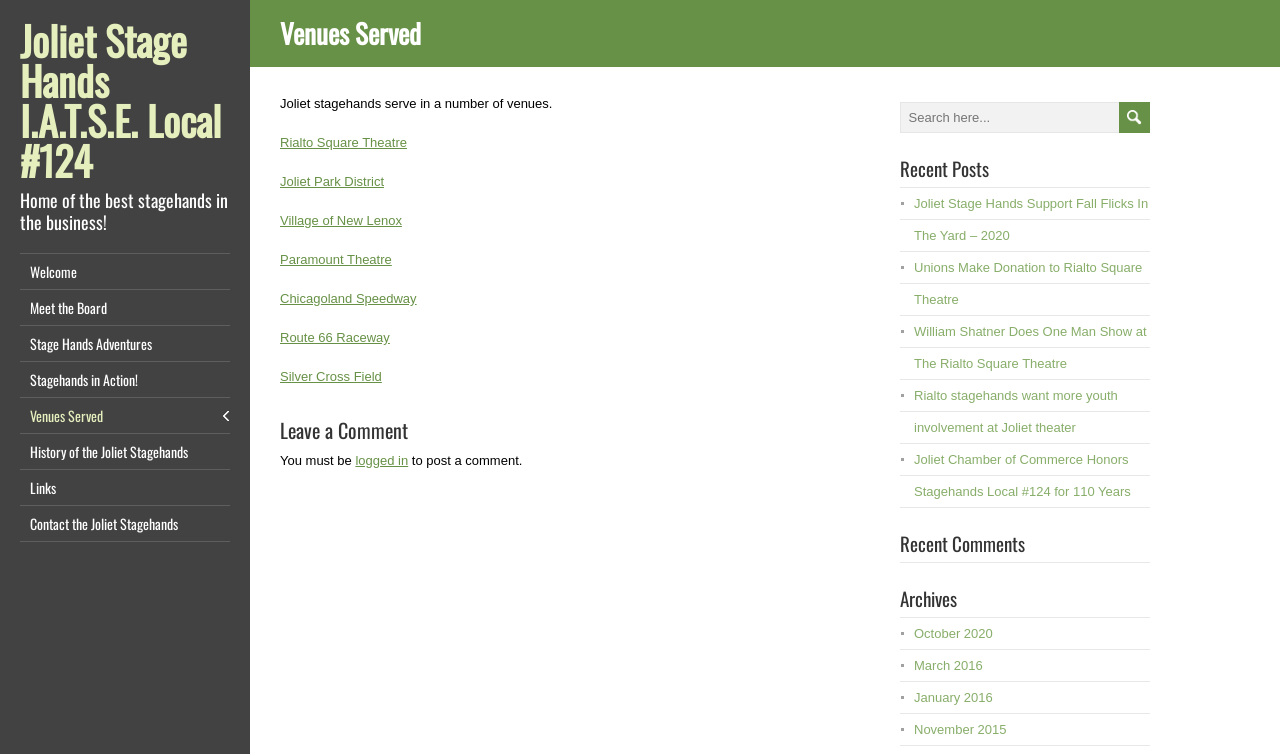Specify the bounding box coordinates for the region that must be clicked to perform the given instruction: "Leave a comment".

[0.219, 0.557, 0.68, 0.586]